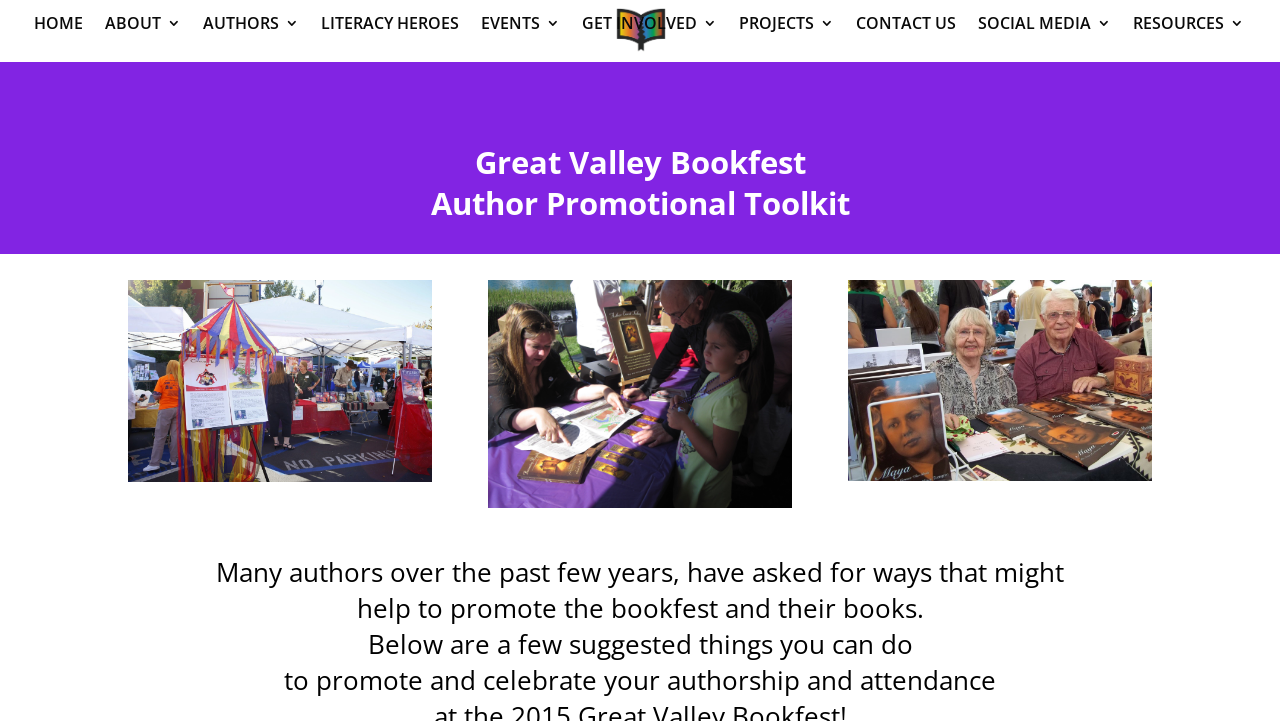Predict the bounding box coordinates of the UI element that matches this description: "HOME". The coordinates should be in the format [left, top, right, bottom] with each value between 0 and 1.

[0.027, 0.022, 0.065, 0.086]